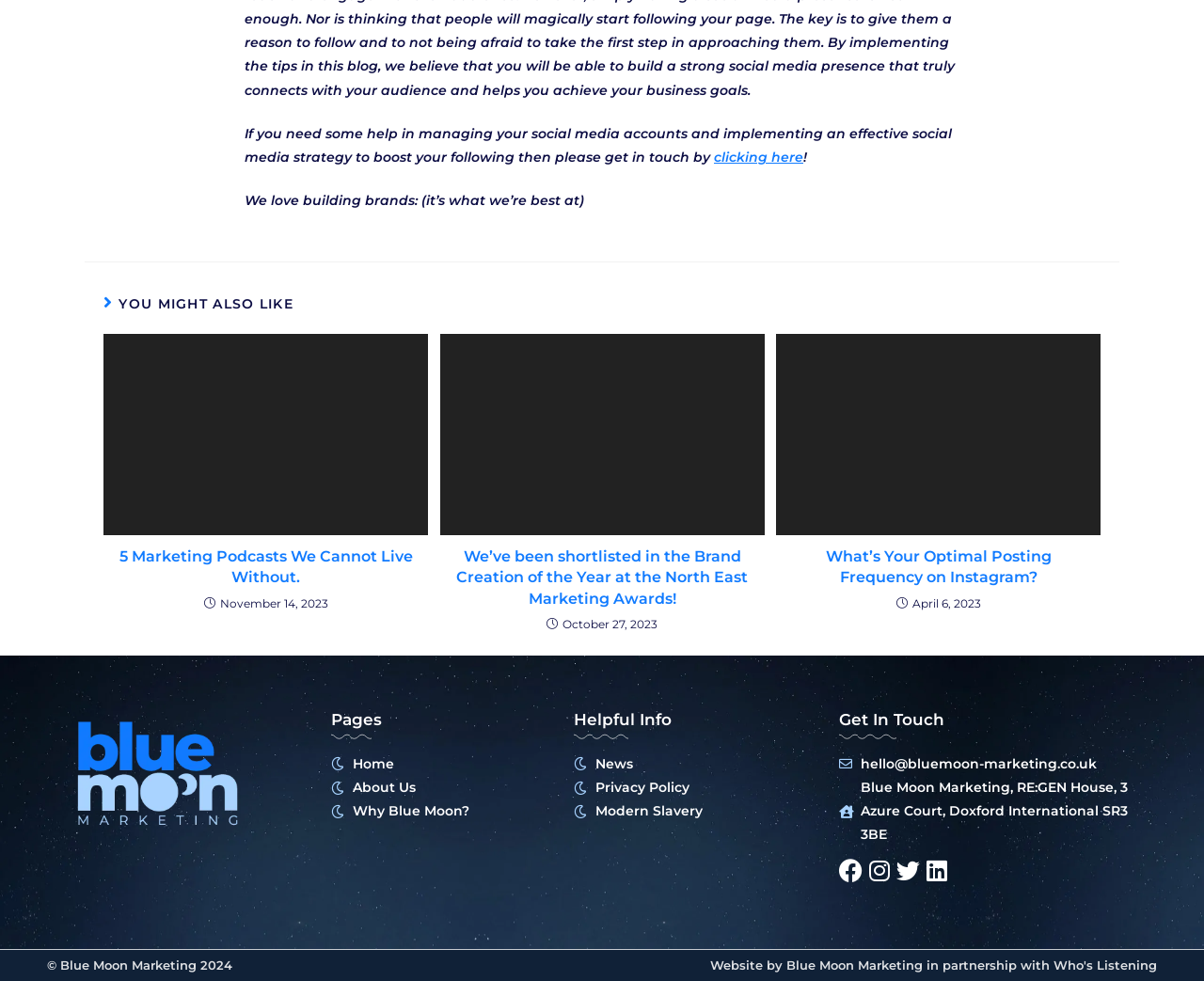Please locate the UI element described by "Privacy Policy" and provide its bounding box coordinates.

[0.477, 0.791, 0.682, 0.815]